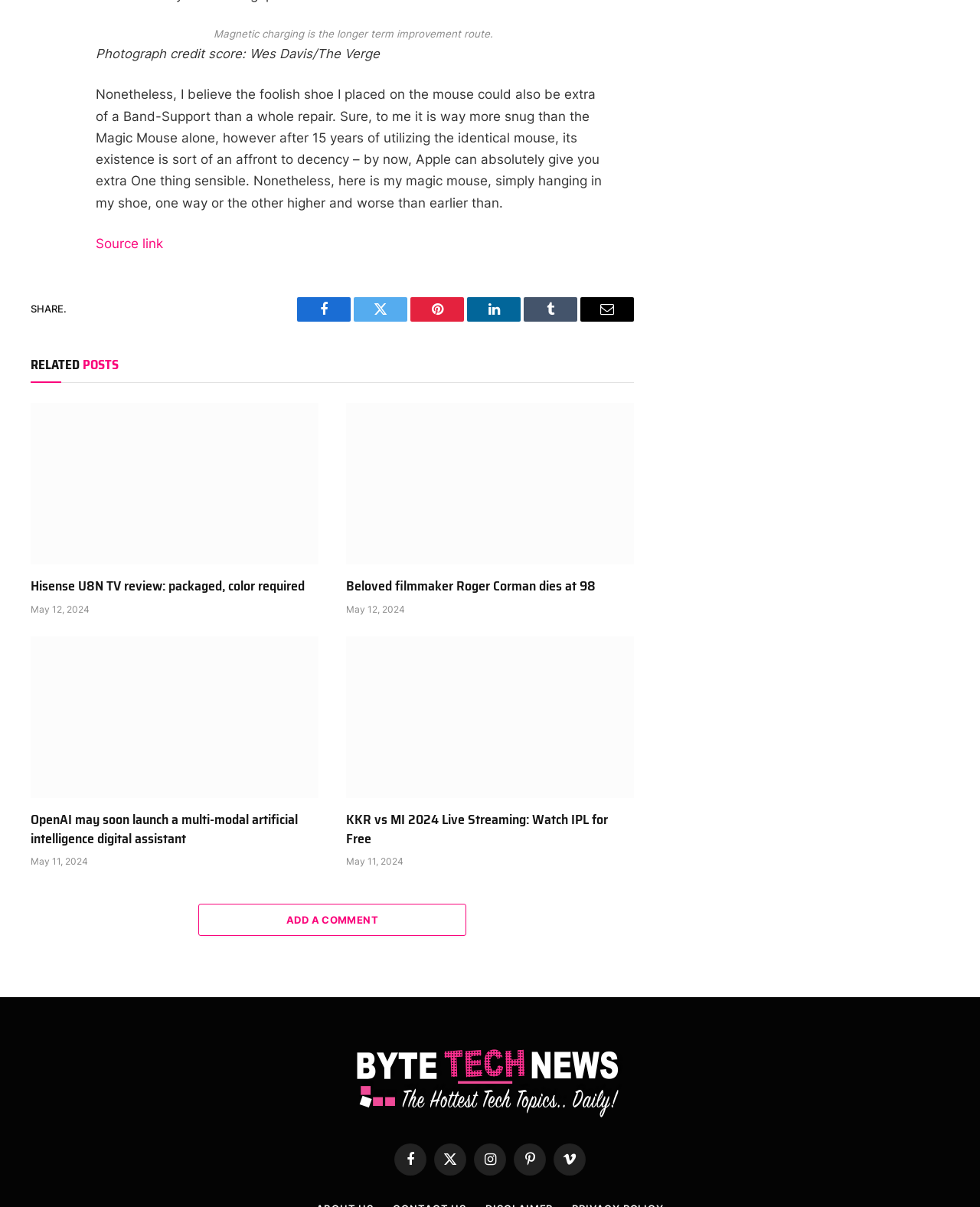Using the description: "Facebook", determine the UI element's bounding box coordinates. Ensure the coordinates are in the format of four float numbers between 0 and 1, i.e., [left, top, right, bottom].

[0.402, 0.947, 0.435, 0.974]